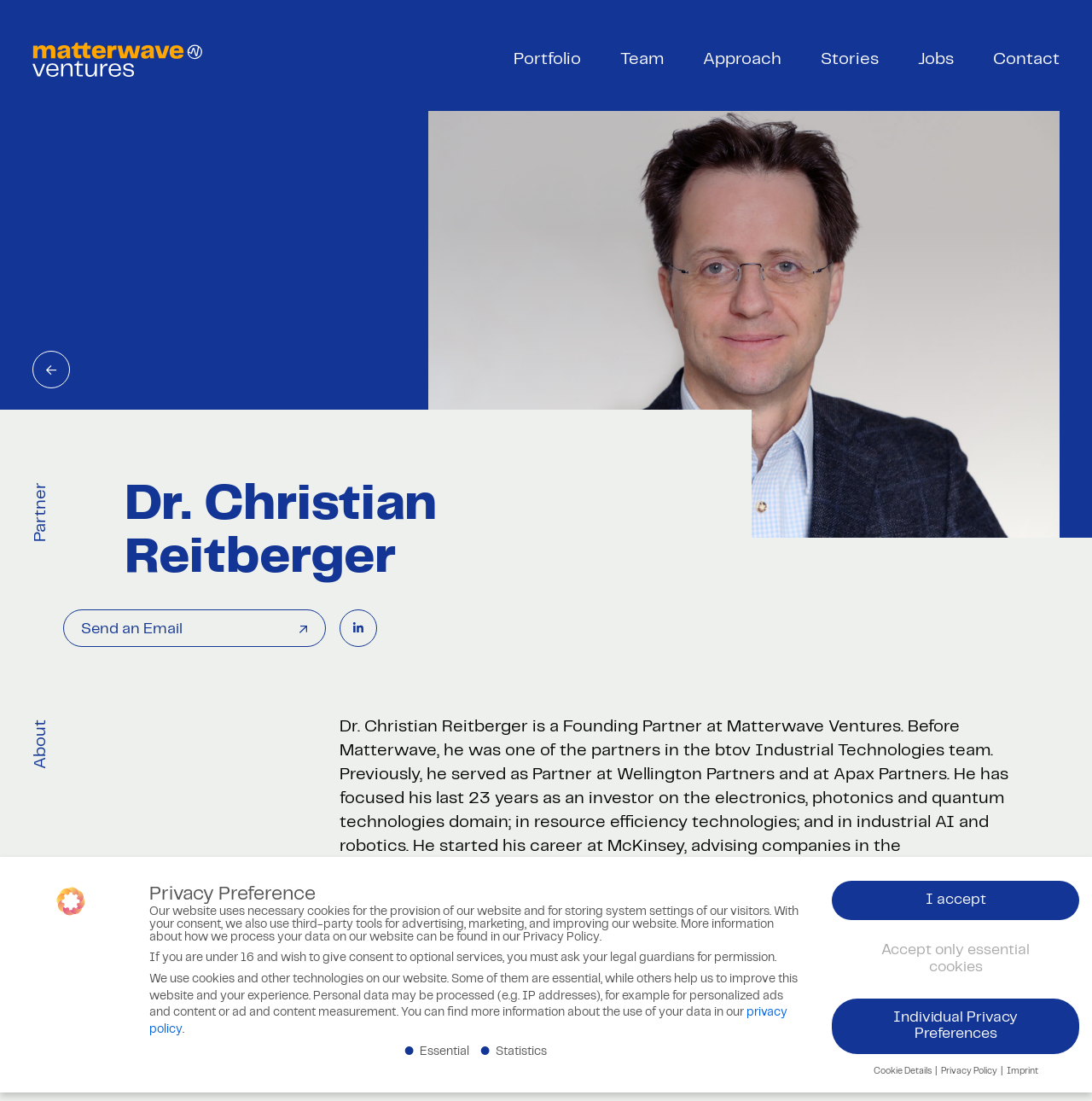Pinpoint the bounding box coordinates of the clickable area needed to execute the instruction: "Click on the Matterwave Ventures link". The coordinates should be specified as four float numbers between 0 and 1, i.e., [left, top, right, bottom].

[0.03, 0.039, 0.185, 0.07]